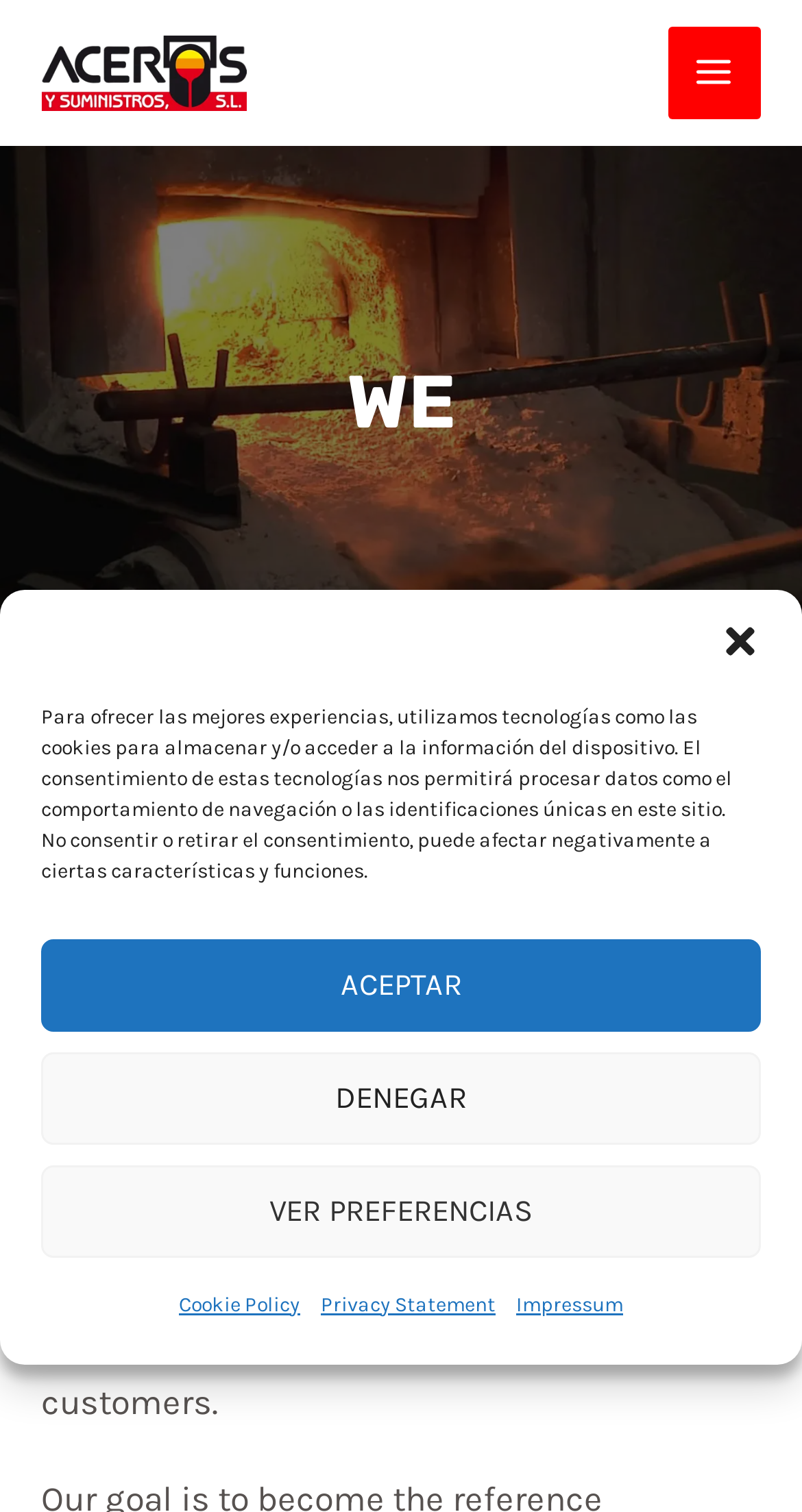Answer this question using a single word or a brief phrase:
What sectors does the company supply parts to?

Mining, cement, and aggregates